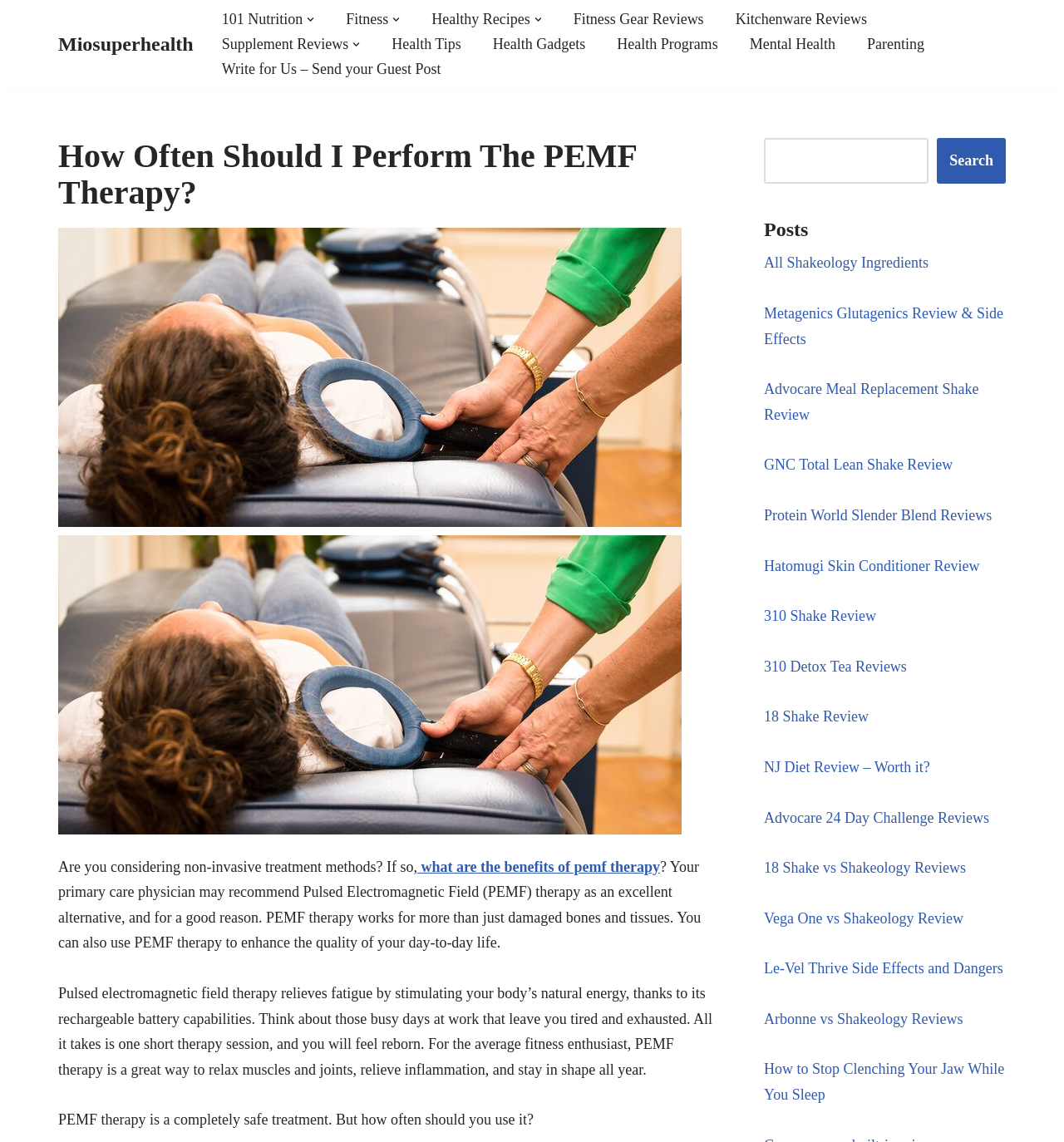Please identify the bounding box coordinates of the element on the webpage that should be clicked to follow this instruction: "Open the '101 Nutrition' submenu". The bounding box coordinates should be given as four float numbers between 0 and 1, formatted as [left, top, right, bottom].

[0.208, 0.006, 0.285, 0.028]